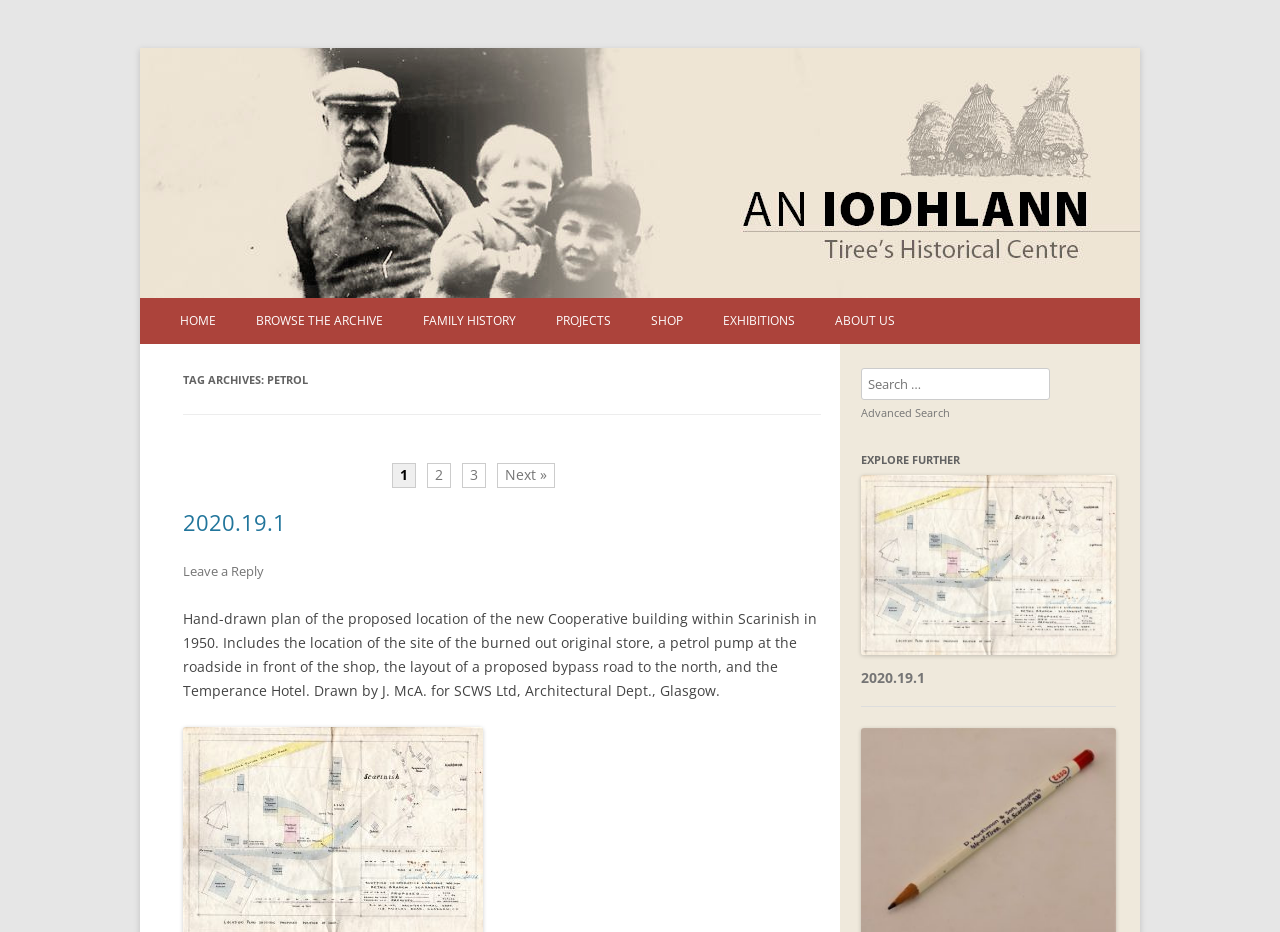Could you determine the bounding box coordinates of the clickable element to complete the instruction: "Search for something"? Provide the coordinates as four float numbers between 0 and 1, i.e., [left, top, right, bottom].

[0.672, 0.395, 0.82, 0.429]